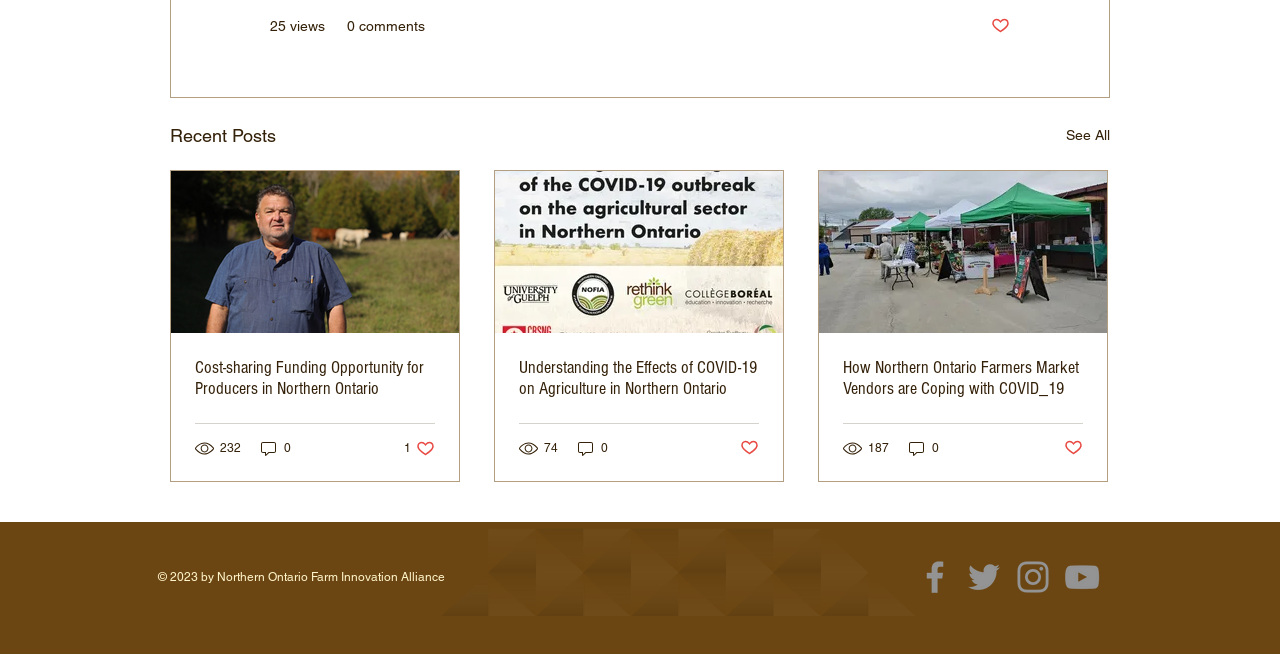What is the name of the organization at the bottom of the webpage?
Using the image as a reference, answer with just one word or a short phrase.

Northern Ontario Farm Innovation Alliance